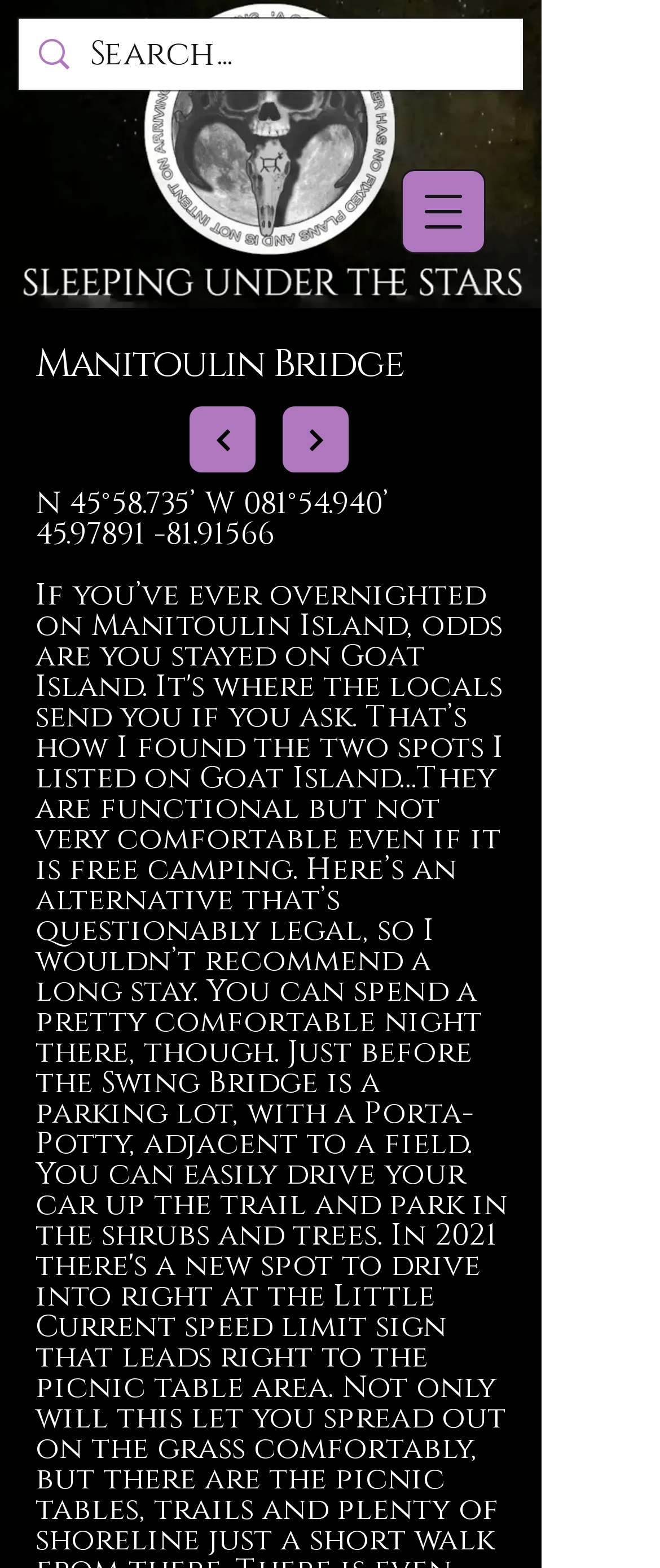Using the information from the screenshot, answer the following question thoroughly:
How many 'Next' links are there?

I found the answer by looking at the link elements which have the text 'Next'. There are two such elements, so I concluded that there are two 'Next' links.